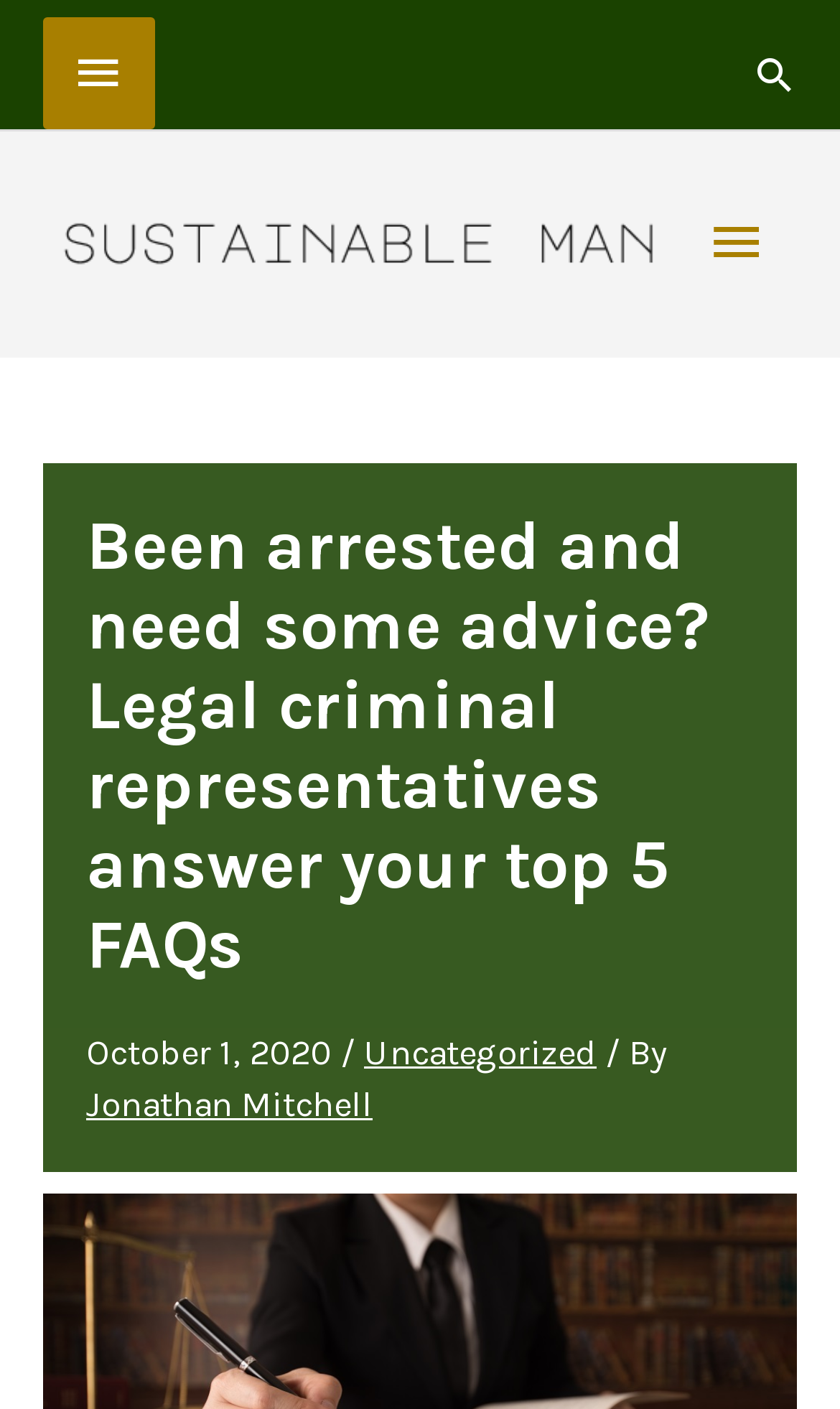Answer the question below using just one word or a short phrase: 
What is the date of the article?

October 1, 2020